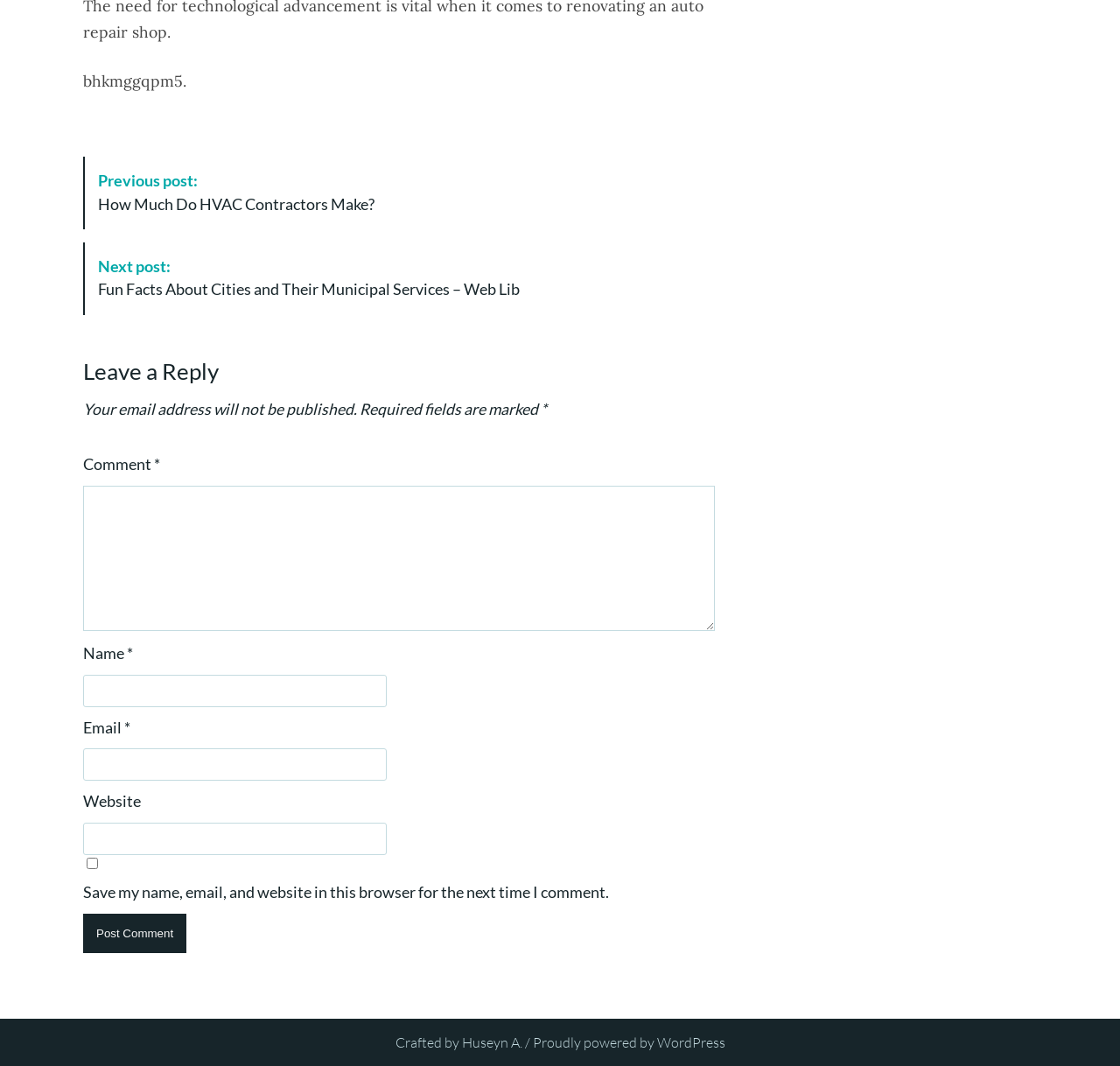What is required to leave a reply?
Look at the image and respond with a one-word or short-phrase answer.

Name, Email, Comment